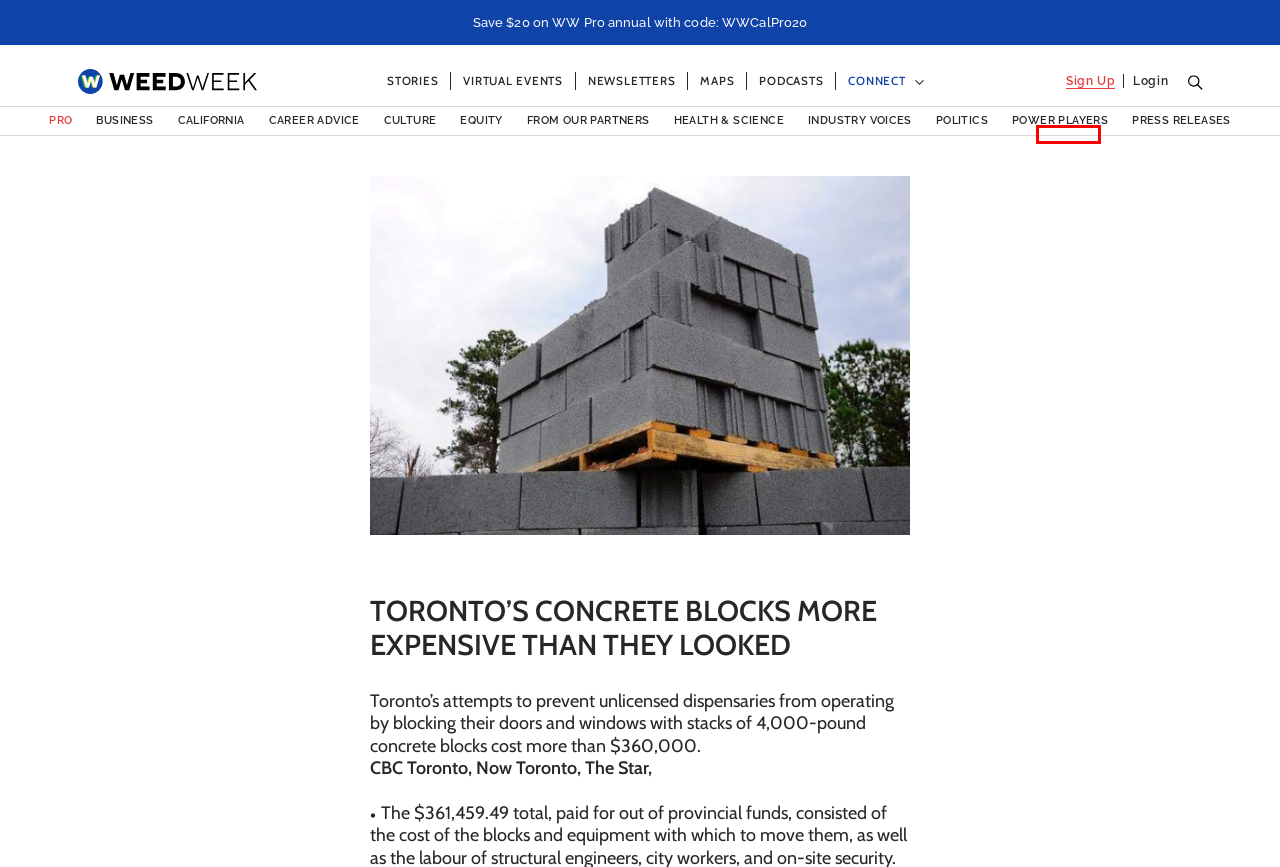You have a screenshot of a webpage with a red bounding box around an element. Select the webpage description that best matches the new webpage after clicking the element within the red bounding box. Here are the descriptions:
A. Health & Science | WeedWeek
B. From our Partners | WeedWeek
C. Industry Voices | WeedWeek
D. Politics | WeedWeek
E. California | WeedWeek
F. Culture | WeedWeek
G. Career Advice | WeedWeek
H. Equity | WeedWeek

D